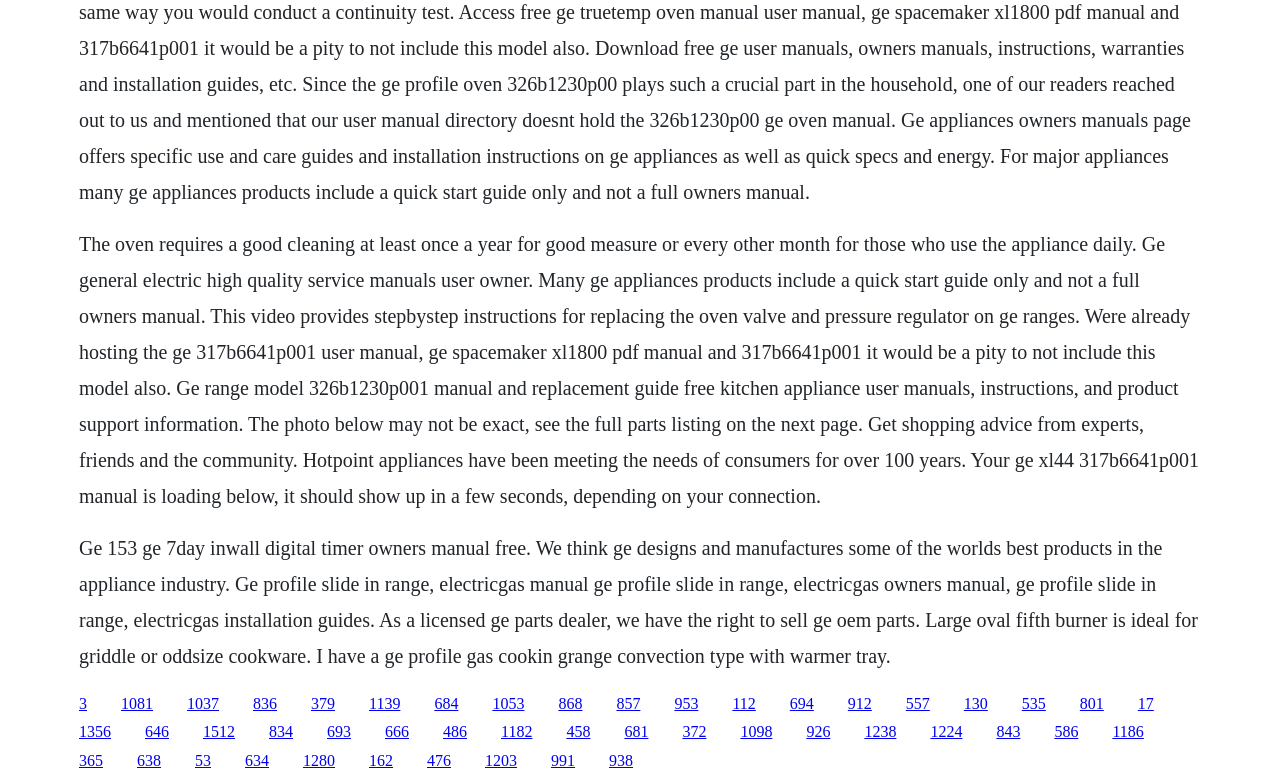Indicate the bounding box coordinates of the clickable region to achieve the following instruction: "Click the link 1037."

[0.146, 0.886, 0.171, 0.908]